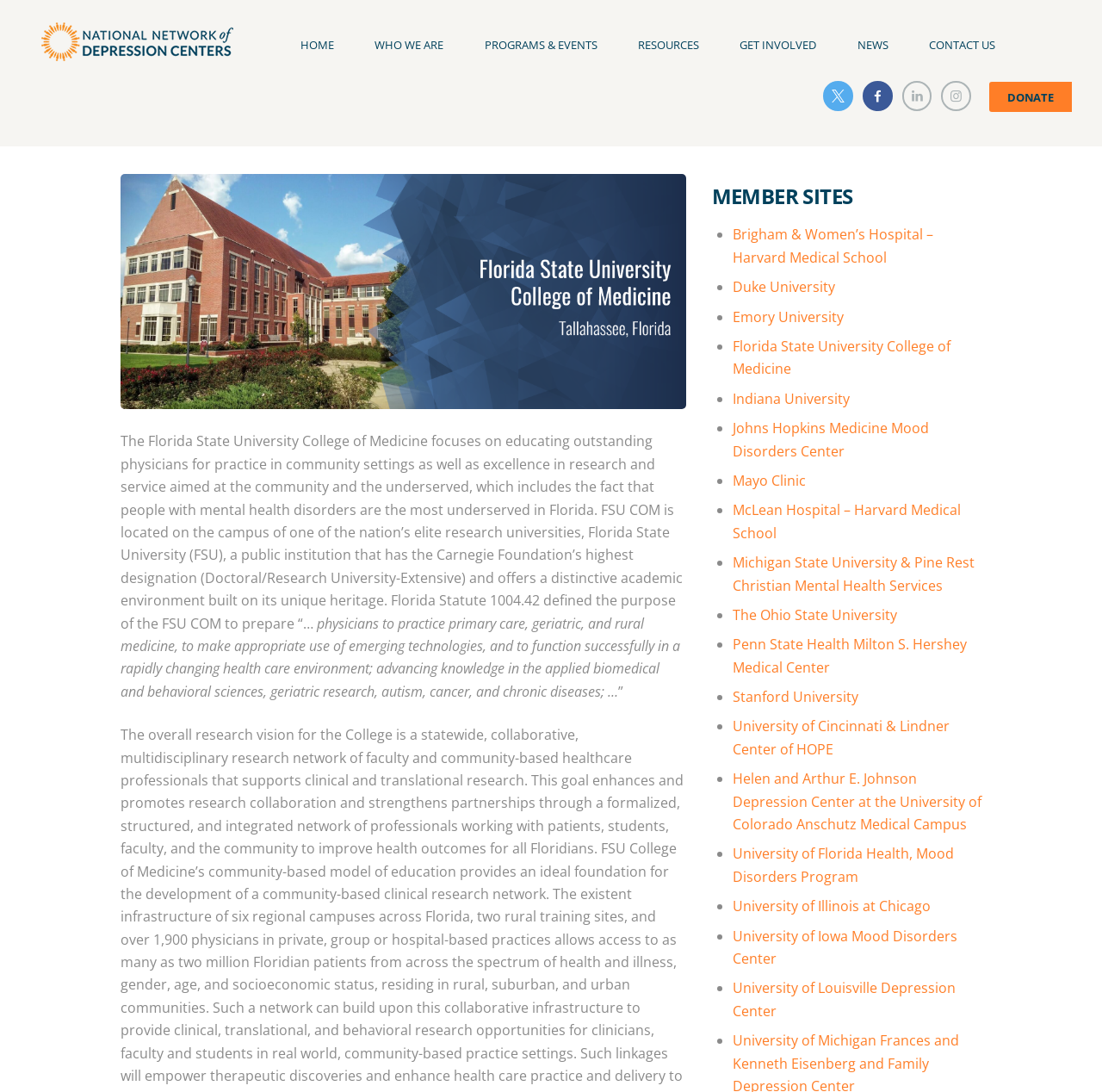What is the location of FSU COM?
Look at the image and answer the question using a single word or phrase.

Florida State University